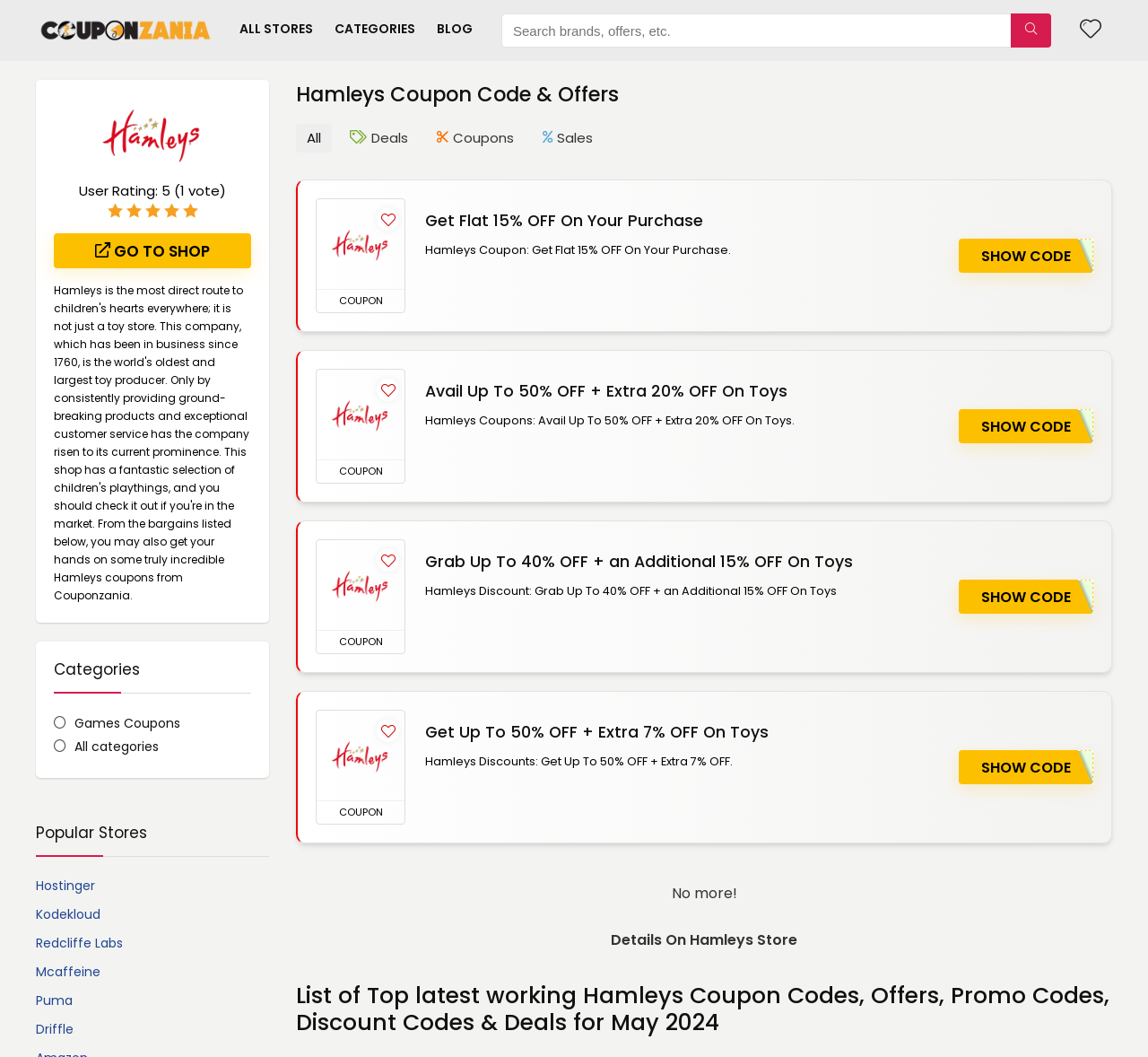Pinpoint the bounding box coordinates for the area that should be clicked to perform the following instruction: "Check out Hamleys Discounts: Get Up To 50% OFF + Extra 7% OFF On Toys".

[0.276, 0.672, 0.352, 0.757]